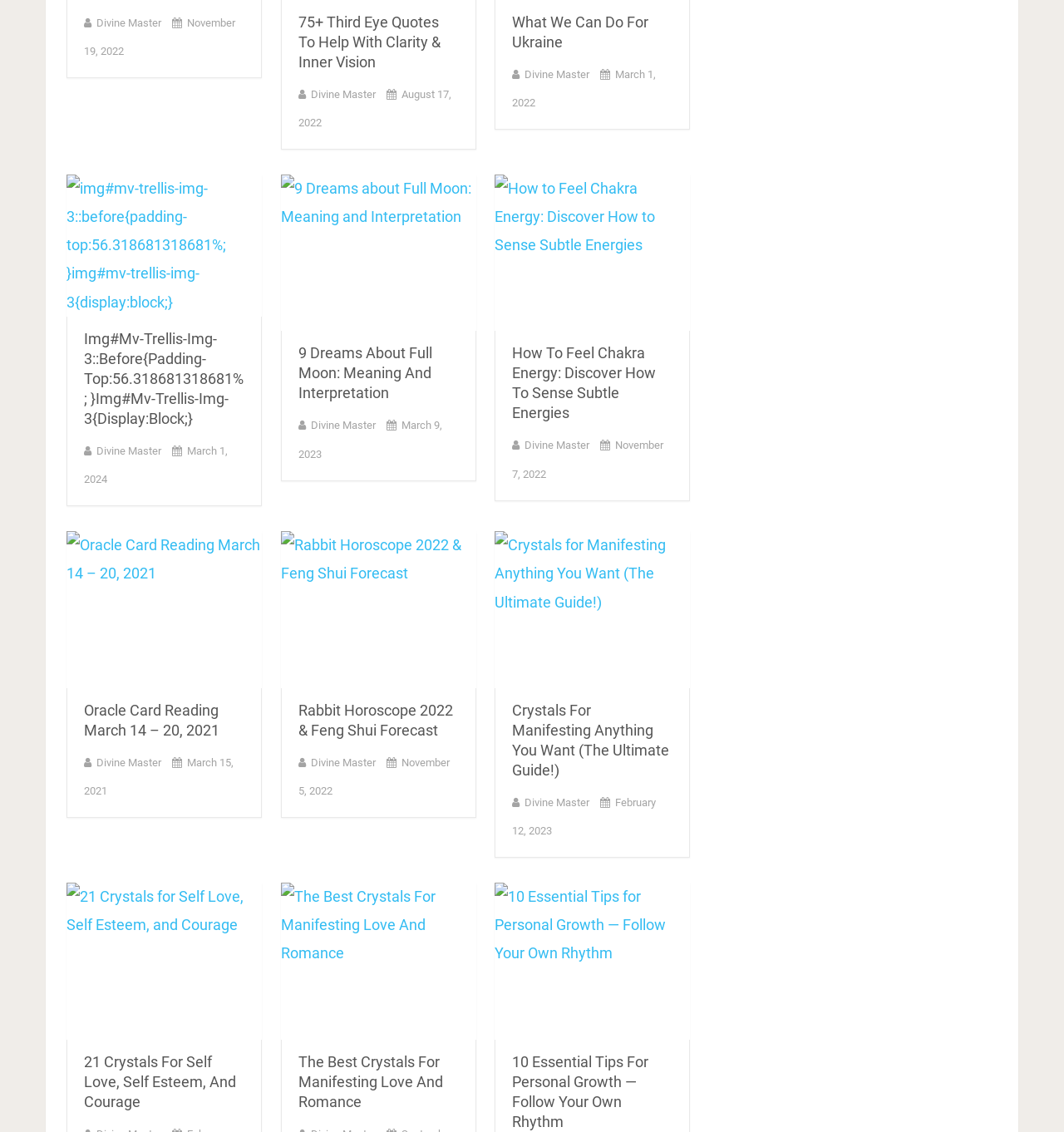Given the element description, predict the bounding box coordinates in the format (top-left x, top-left y, bottom-right x, bottom-right y). Make sure all values are between 0 and 1. Here is the element description: parent_node: Img#Mv-Trellis-Img-3::Before{Padding-Top:56.318681318681%; }Img#Mv-Trellis-Img-3{Display:Block;} title="img#mv-trellis-img-3::before{padding-top:56.318681318681%; }img#mv-trellis-img-3{display:block;}"

[0.062, 0.154, 0.246, 0.28]